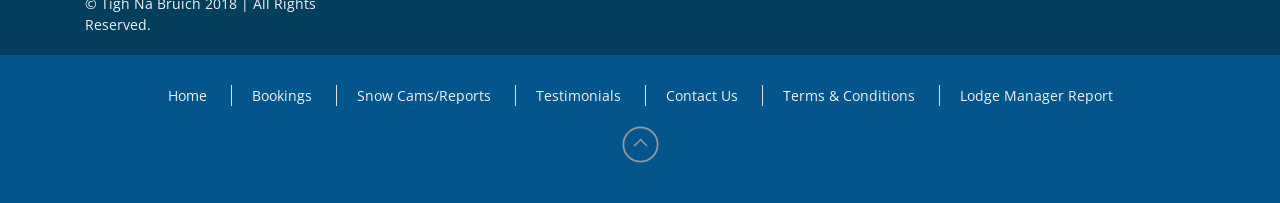Please identify the bounding box coordinates of the area that needs to be clicked to fulfill the following instruction: "Click the 'Aquatabs 8.68gm usage' button."

None